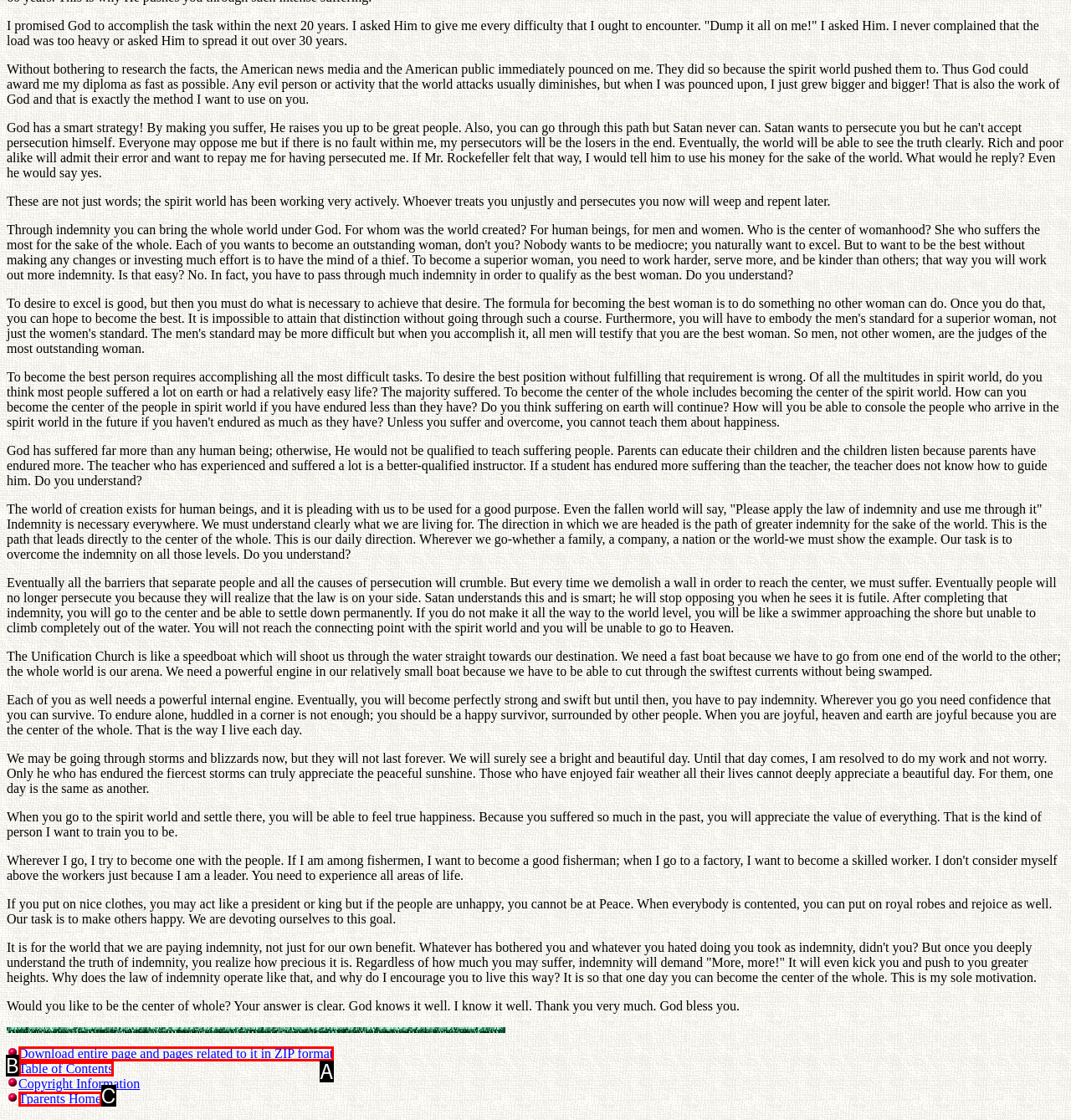Choose the HTML element that corresponds to the description: Table of Contents
Provide the answer by selecting the letter from the given choices.

B